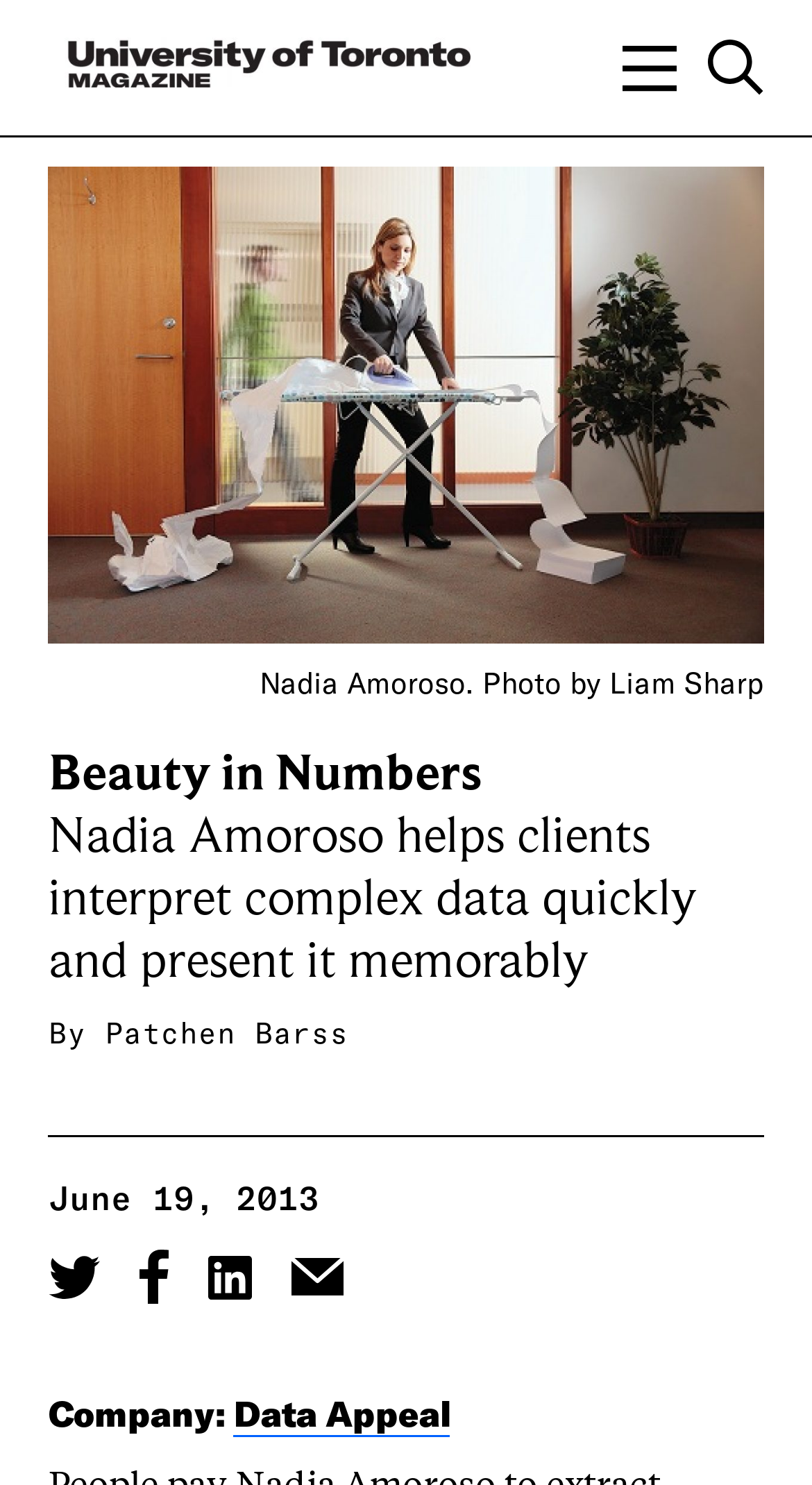Describe the webpage meticulously, covering all significant aspects.

This webpage is about Nadia Amoroso, who helps clients interpret complex data quickly and present it memorably. At the top left, there is a link to the University of Toronto Magazine, accompanied by two images of the magazine's logo. On the top right, there is a button to open a navigation overlay, which includes search, category pages, and supporting pages, accompanied by two images.

Below the navigation button, there is a large header section that spans the entire width of the page. Within this section, there is a figure with an image of Nadia Amoroso, accompanied by a caption. Above the image, there is a heading that reads "Beauty in Numbers". Below the image, there is a paragraph of text that summarizes Nadia Amoroso's work, followed by the author's name, Patchen Barss.

Further down, there is a timestamp indicating that the article was published on June 19, 2013. Below the timestamp, there are four social media links to share the article on Twitter, Facebook, LinkedIn, and Email, each accompanied by a small icon.

At the very bottom of the page, there is a heading that reads "Company: Data Appeal", with a link to Data Appeal below it.